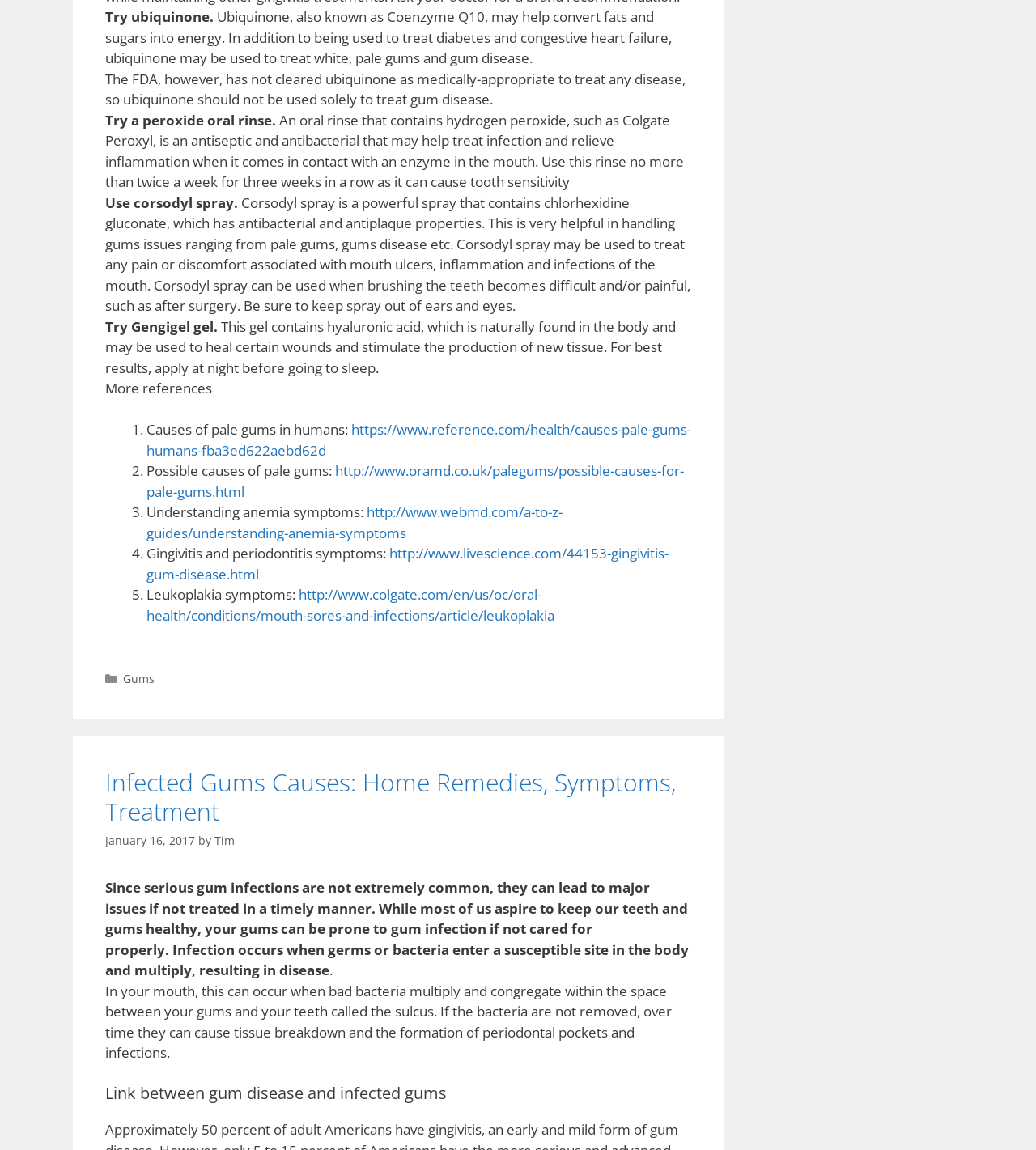Please find the bounding box coordinates of the section that needs to be clicked to achieve this instruction: "Click the link to learn about causes of pale gums in humans".

[0.141, 0.365, 0.667, 0.399]